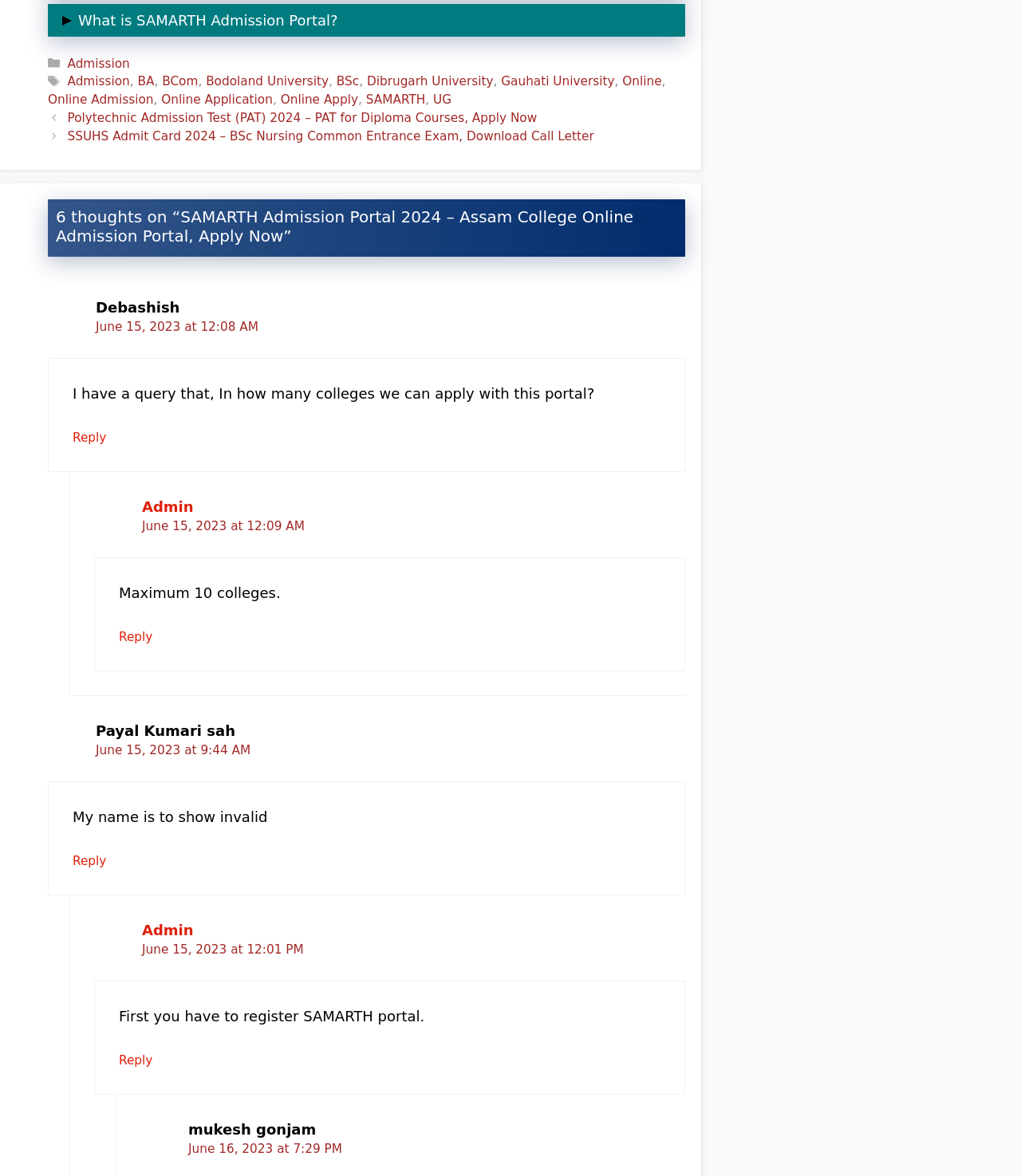Find the bounding box coordinates of the element I should click to carry out the following instruction: "Click on 'Reply to Payal Kumari sah'".

[0.071, 0.726, 0.104, 0.738]